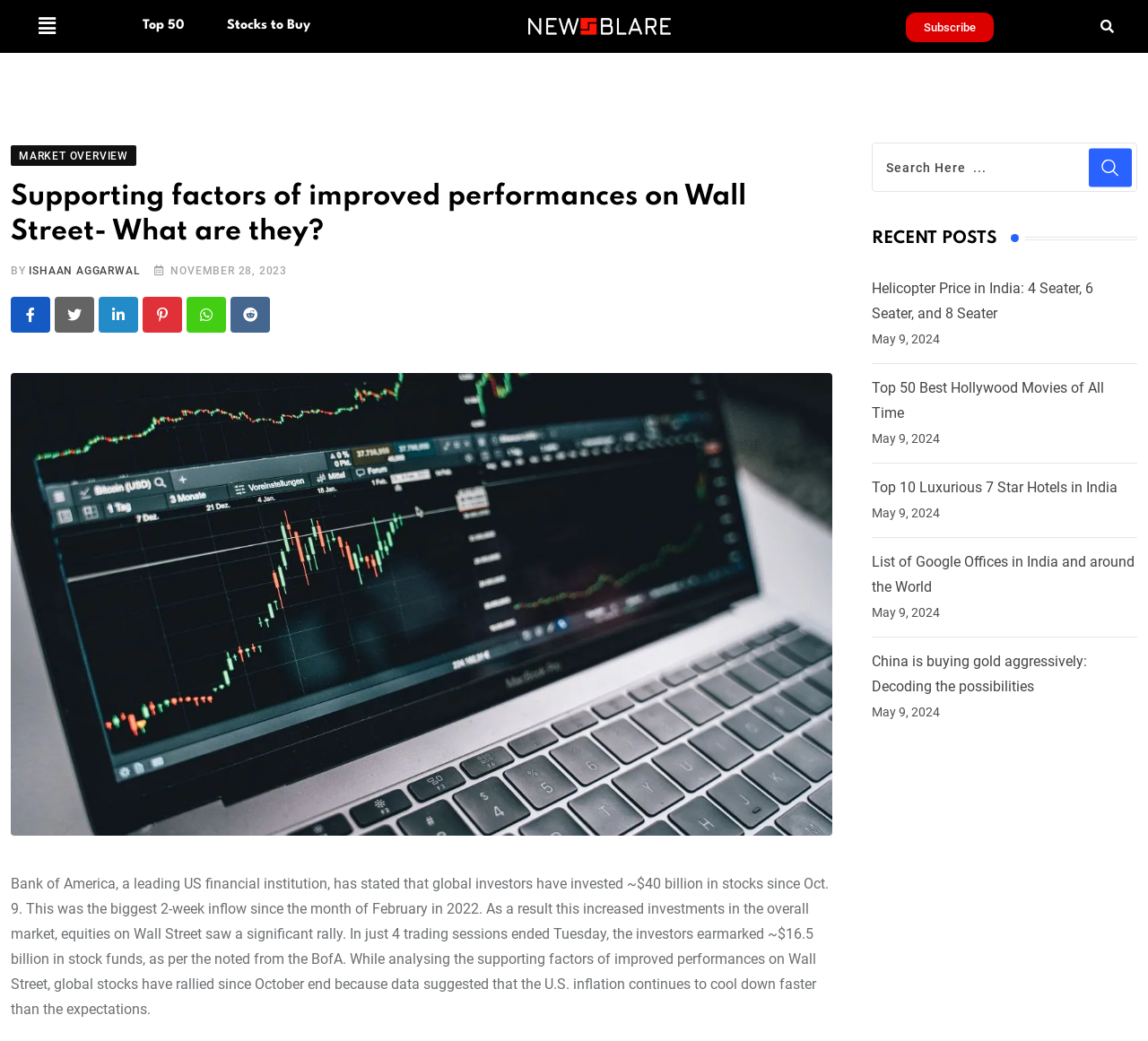Pinpoint the bounding box coordinates of the clickable area needed to execute the instruction: "Click on Stocks to Buy". The coordinates should be specified as four float numbers between 0 and 1, i.e., [left, top, right, bottom].

[0.194, 0.018, 0.27, 0.031]